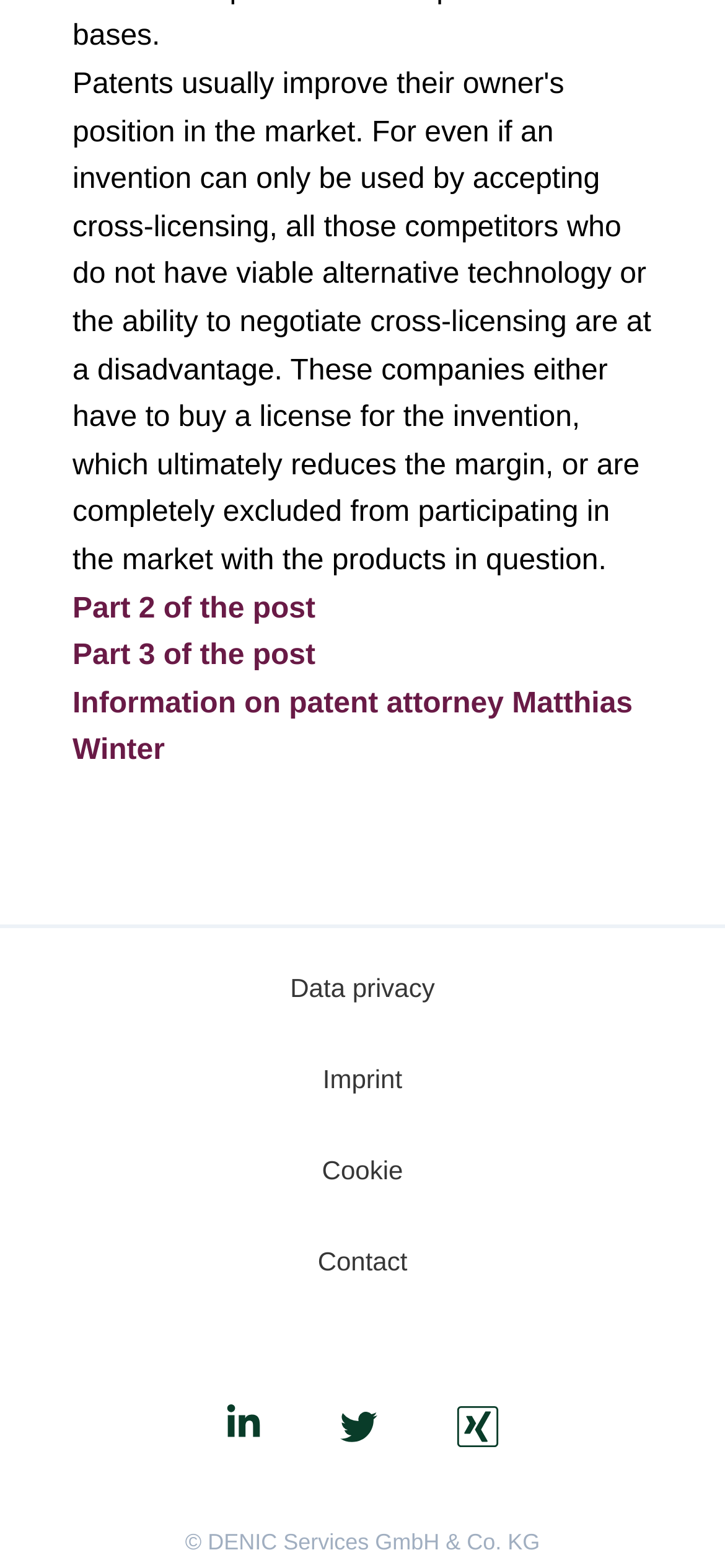What is the position of the LinkedIn link?
Using the details shown in the screenshot, provide a comprehensive answer to the question.

I analyzed the bounding box coordinates of the LinkedIn link and found that its y1 and y2 values are 0.896 and 0.924, respectively, which indicates that it is located at the top of the webpage. Its x1 and x2 values are 0.31 and 0.362, respectively, which indicates that it is located on the left side of the webpage.